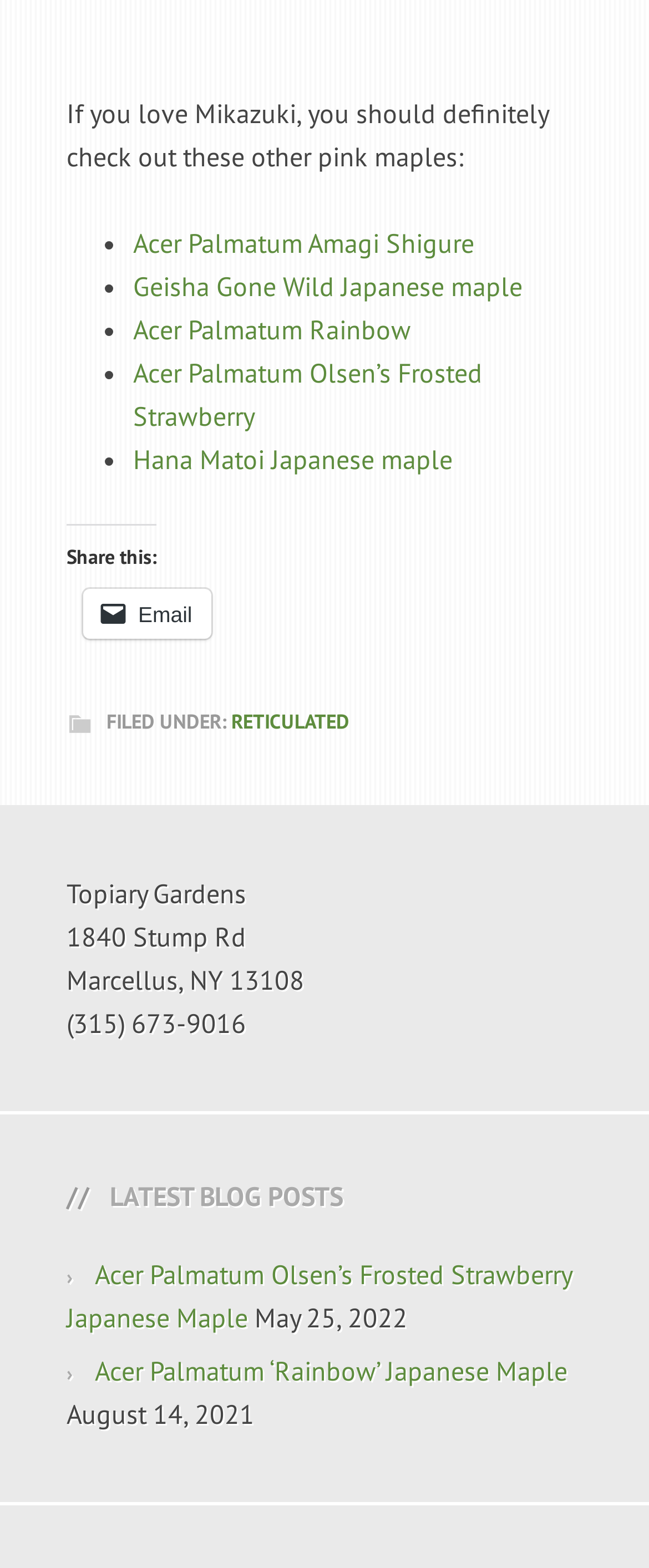Please provide a comprehensive response to the question below by analyzing the image: 
What is the name of the Japanese maple mentioned at the top?

The topmost link on the webpage has the text 'Acer Palmatum Mikazuki up close bark and summer leaf color', which suggests that Acer Palmatum Mikazuki is a type of Japanese maple.